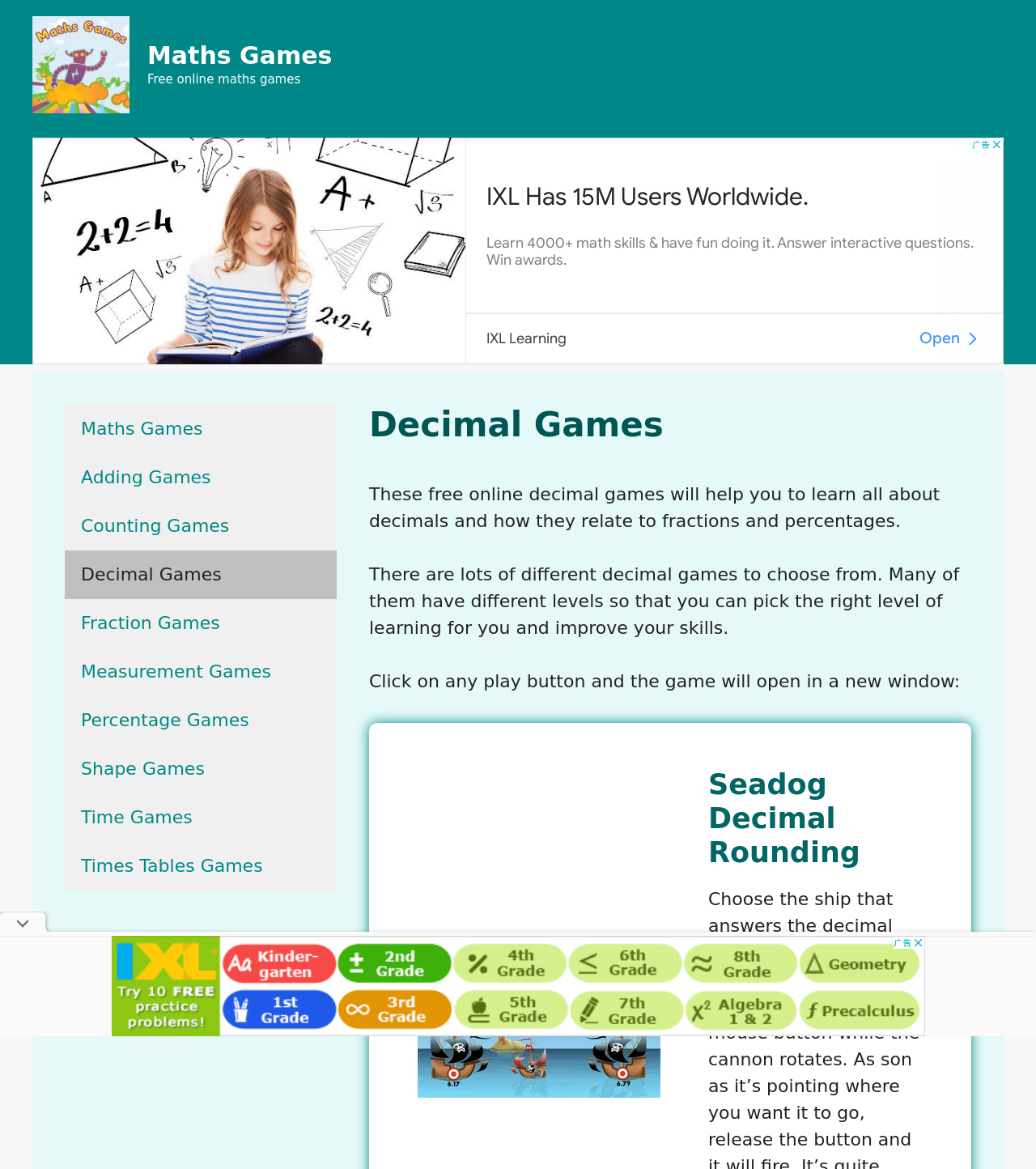Produce an extensive caption that describes everything on the webpage.

The webpage is titled "Decimal Games – Maths Games" and appears to be a website offering online math games, specifically focused on decimal games. 

At the top of the page, there is a banner with a link to "Maths Games" and an image with the same label. Below the banner, there is a section with a heading "Decimal Games" and three paragraphs of text describing the purpose of the website and the variety of decimal games available. 

To the right of the heading, there is an image of a game called "Seadog Decimal Rounding". Below the text and image, there is a navigation menu with links to different types of math games, including "Maths Games", "Adding Games", "Counting Games", and more.

Above the navigation menu, there is an advertisement iframe. At the bottom of the page, there is another advertisement iframe, accompanied by a small image on the left side.